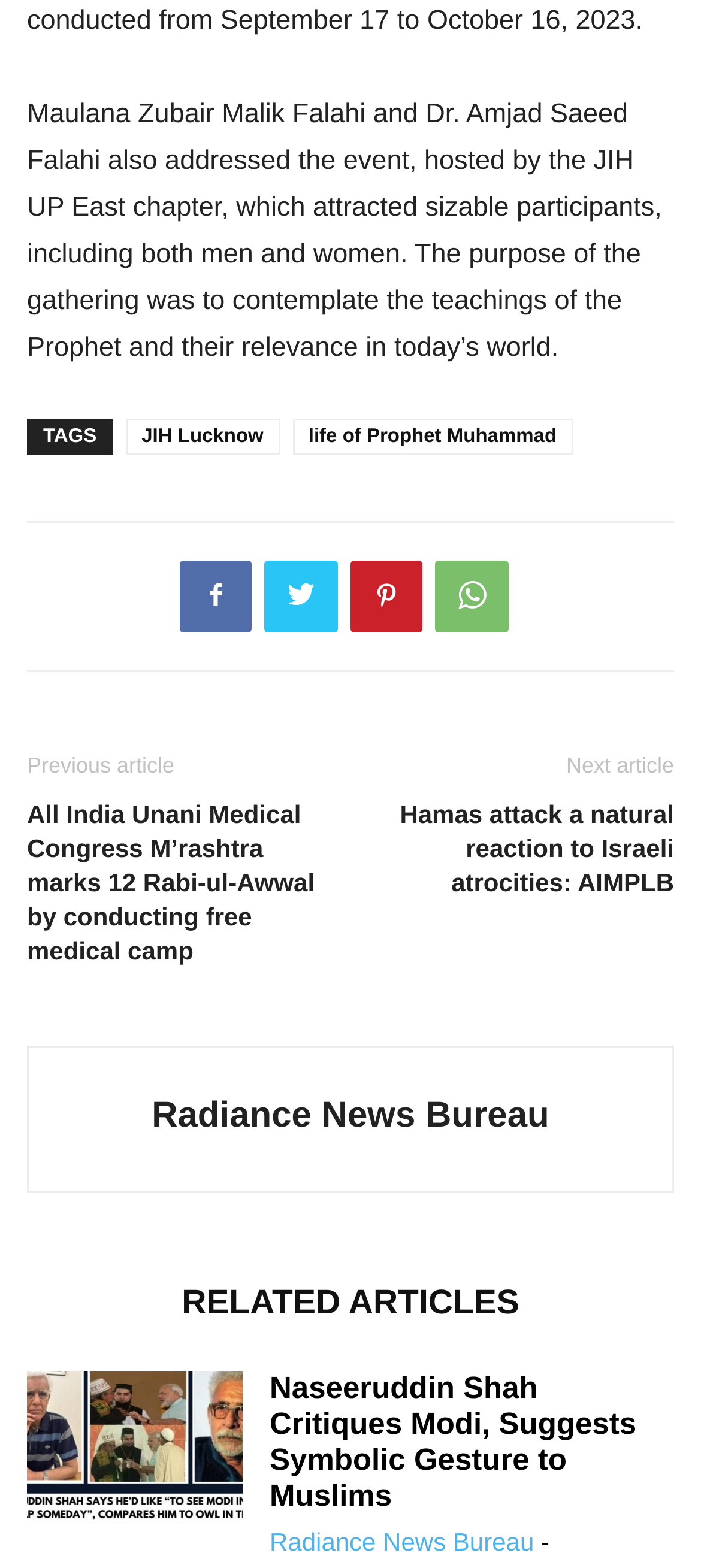How many related articles are listed?
Use the information from the image to give a detailed answer to the question.

There are two related articles listed, as indicated by the two link elements with IDs 379 and 380, which have the text 'Naseeruddin Shah Critiques Modi, Suggests Symbolic Gesture to Muslims'.